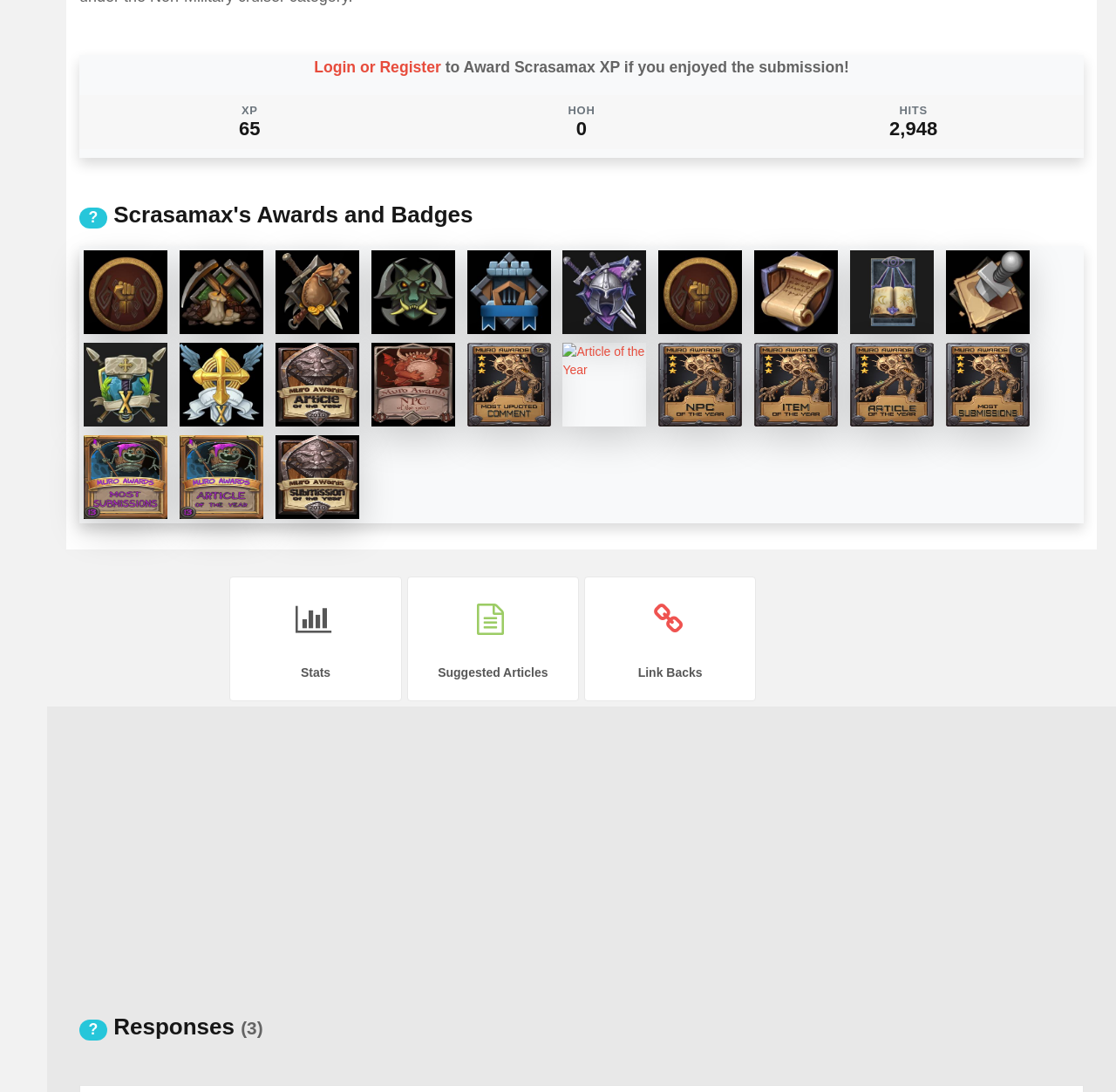Could you determine the bounding box coordinates of the clickable element to complete the instruction: "View ' Stats'"? Provide the coordinates as four float numbers between 0 and 1, i.e., [left, top, right, bottom].

[0.206, 0.528, 0.36, 0.642]